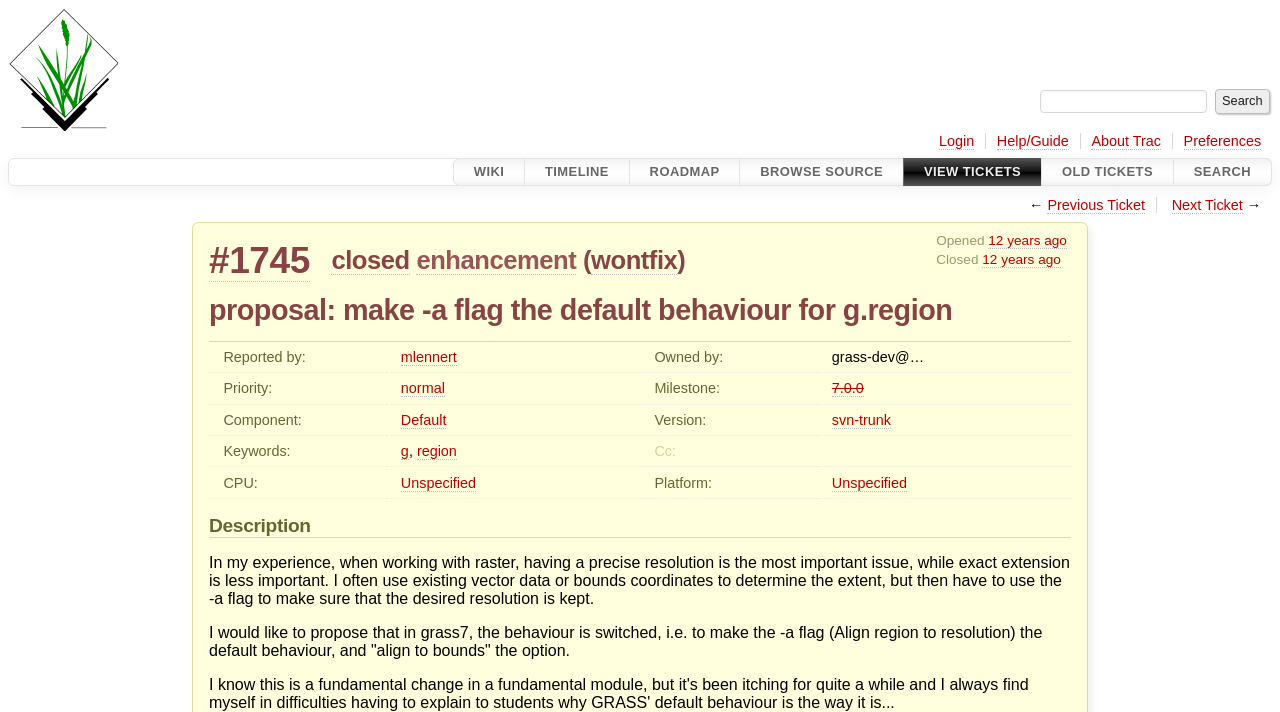Determine the bounding box coordinates for the clickable element required to fulfill the instruction: "View wiki". Provide the coordinates as four float numbers between 0 and 1, i.e., [left, top, right, bottom].

[0.355, 0.222, 0.41, 0.261]